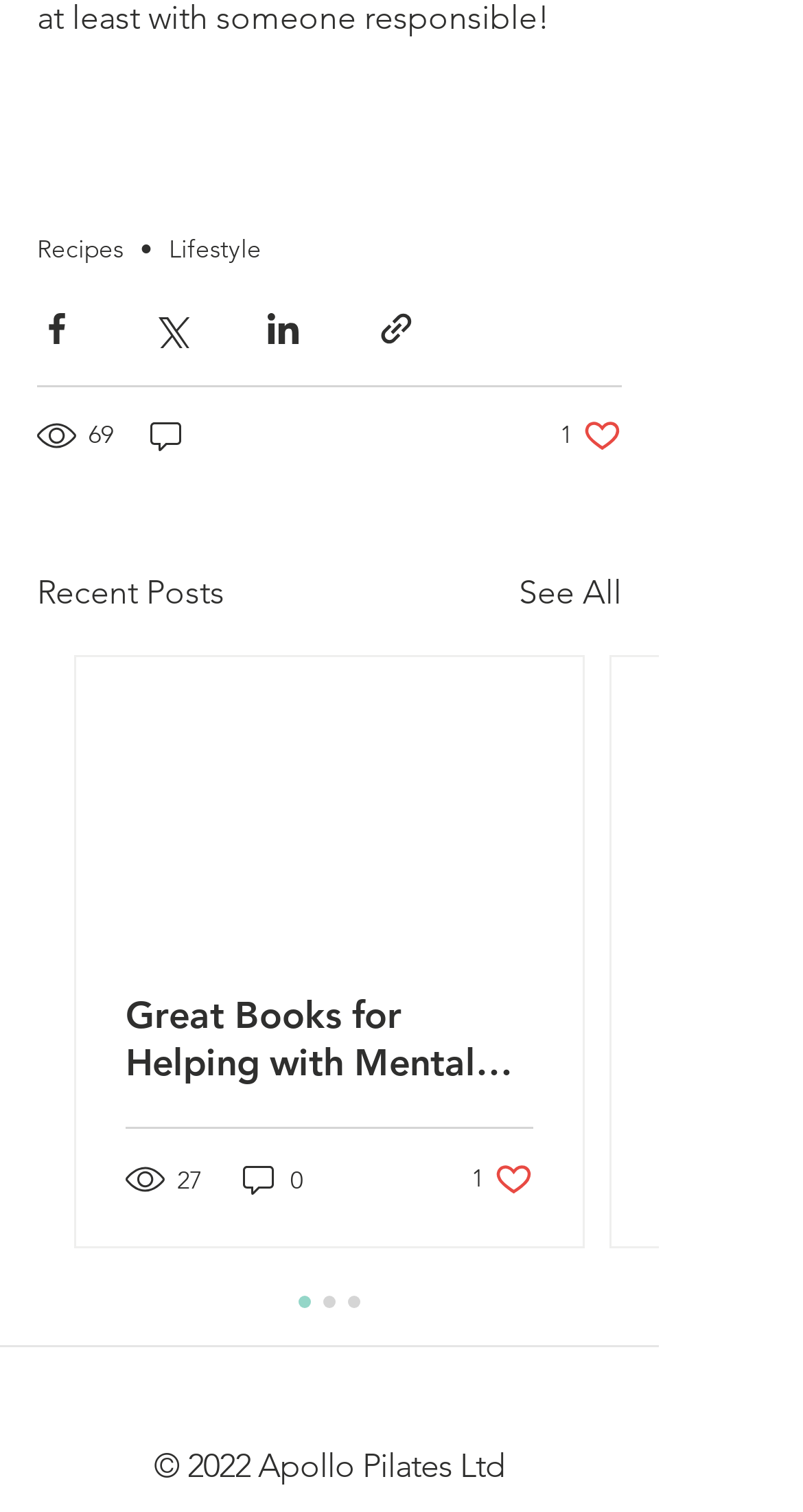Please identify the bounding box coordinates of the area that needs to be clicked to fulfill the following instruction: "View Recent Posts."

[0.046, 0.376, 0.279, 0.409]